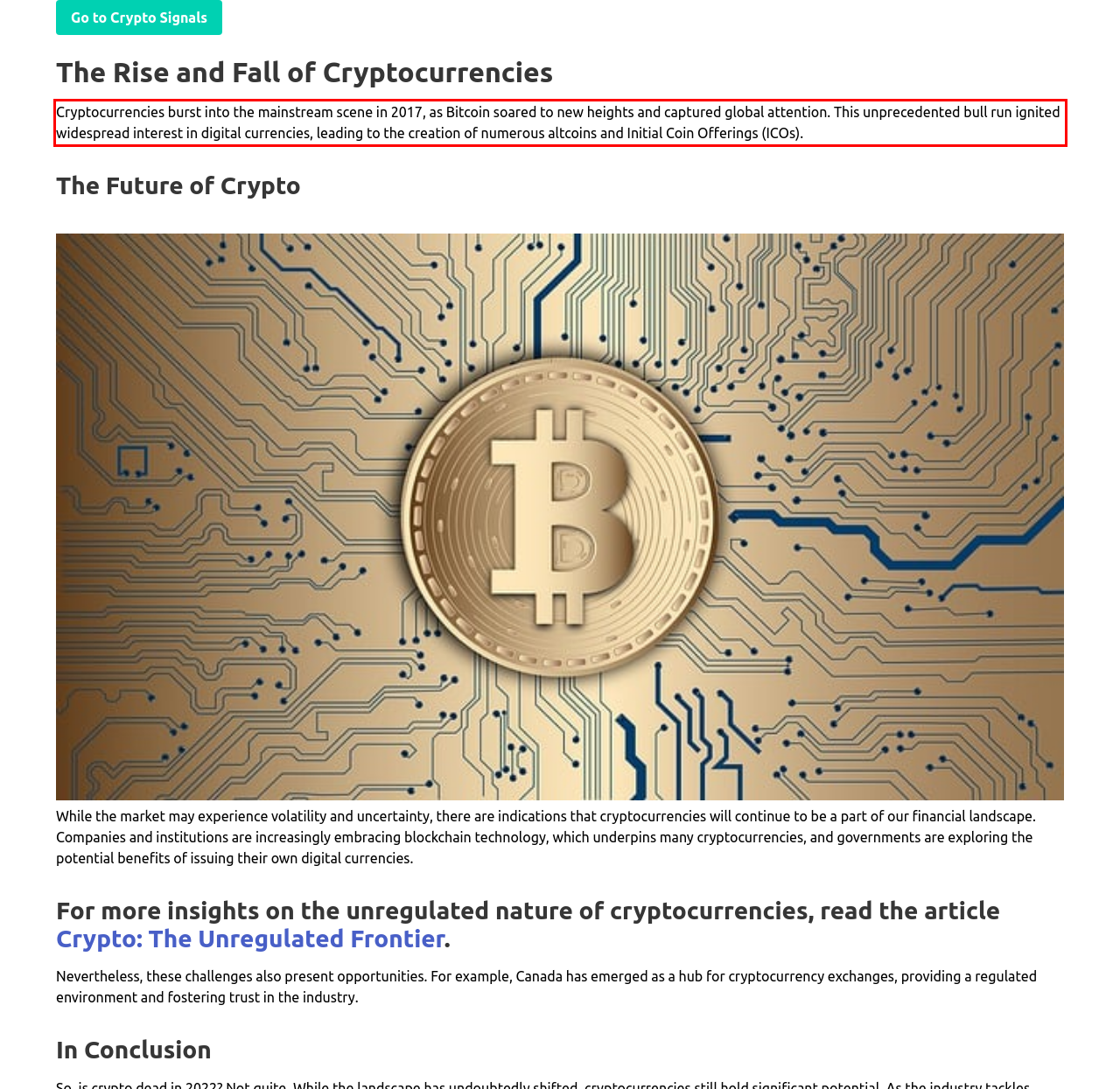Given a webpage screenshot, identify the text inside the red bounding box using OCR and extract it.

Cryptocurrencies burst into the mainstream scene in 2017, as Bitcoin soared to new heights and captured global attention. This unprecedented bull run ignited widespread interest in digital currencies, leading to the creation of numerous altcoins and Initial Coin Offerings (ICOs).